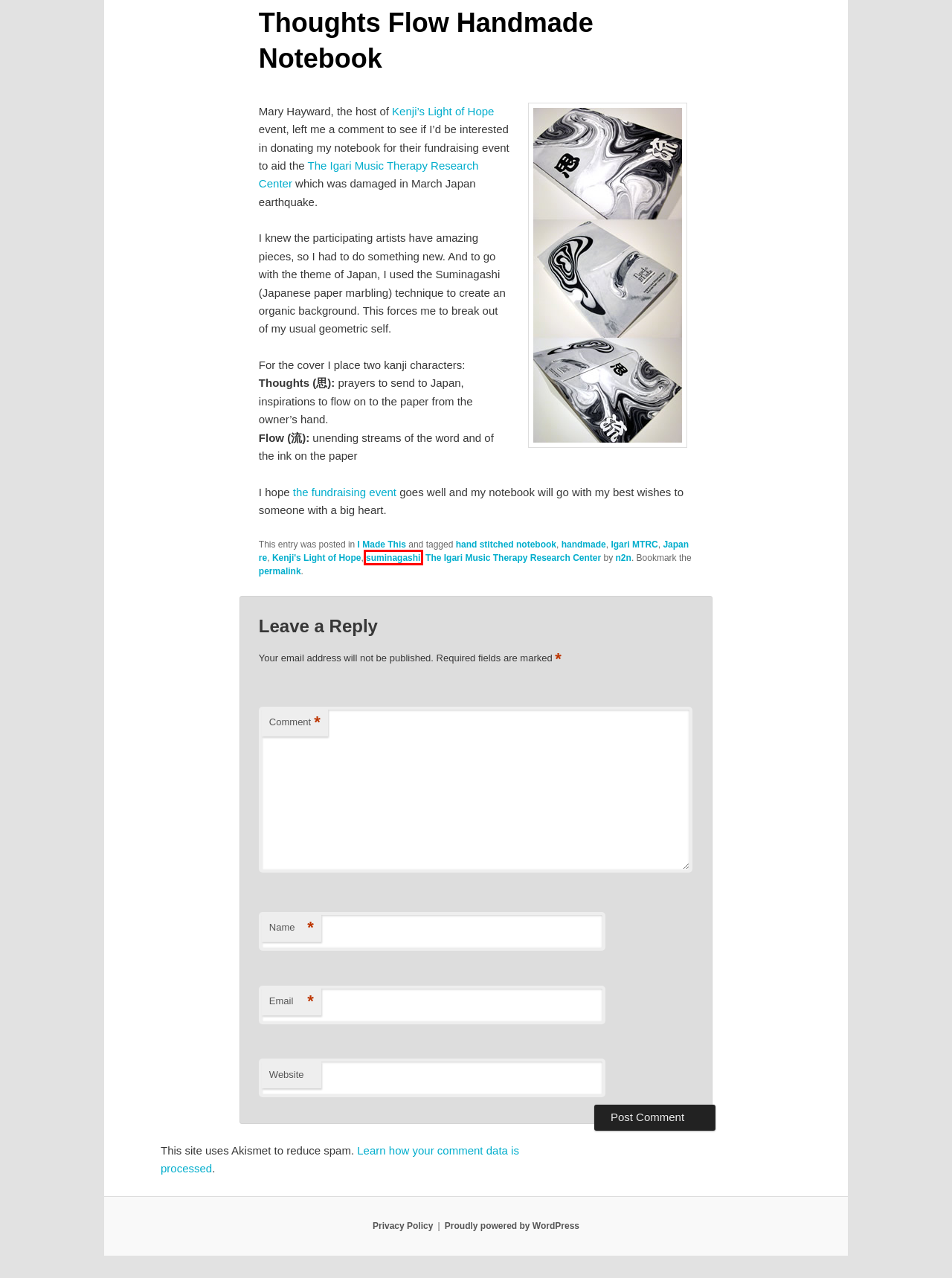Inspect the provided webpage screenshot, concentrating on the element within the red bounding box. Select the description that best represents the new webpage after you click the highlighted element. Here are the candidates:
A. Blog Tool, Publishing Platform, and CMS – WordPress.org
B. Privacy Policy | Needs to Note
C. suminagashi | Needs to Note
D. hand stitched notebook | Needs to Note
E. Igari MTRC | Needs to Note
F. Kenji’s Light of Hope | Needs to Note
G. Japan re | Needs to Note
H. Privacy Policy – Akismet

C